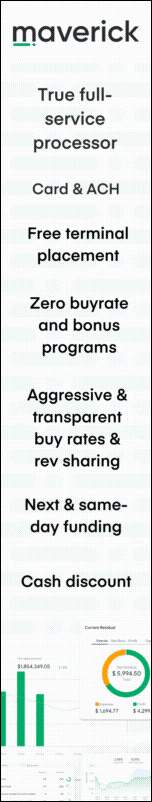What funding options are available?
Please use the visual content to give a single word or phrase answer.

Next and same-day